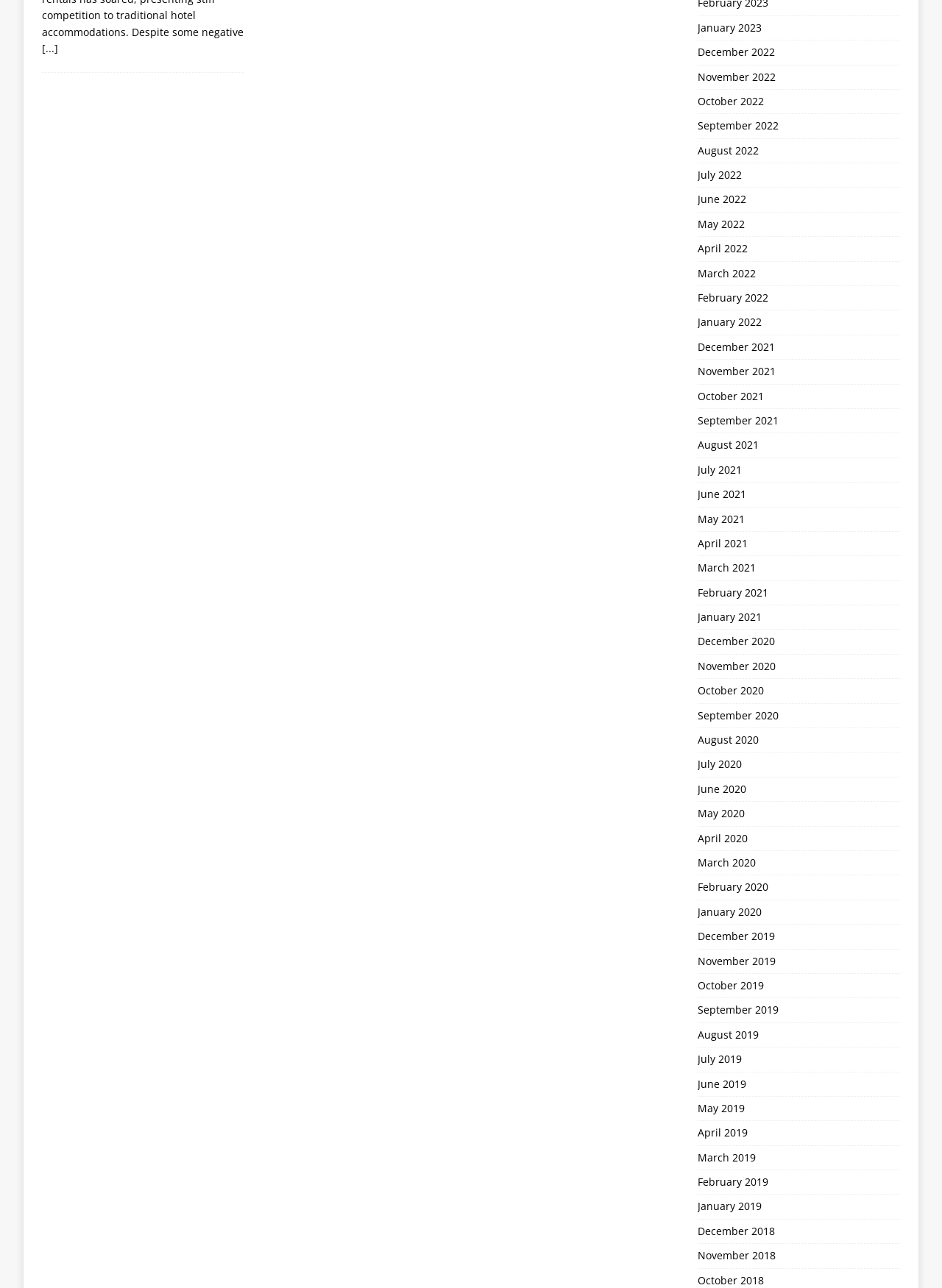Find the bounding box coordinates of the clickable area required to complete the following action: "View October 2022".

[0.74, 0.07, 0.955, 0.088]